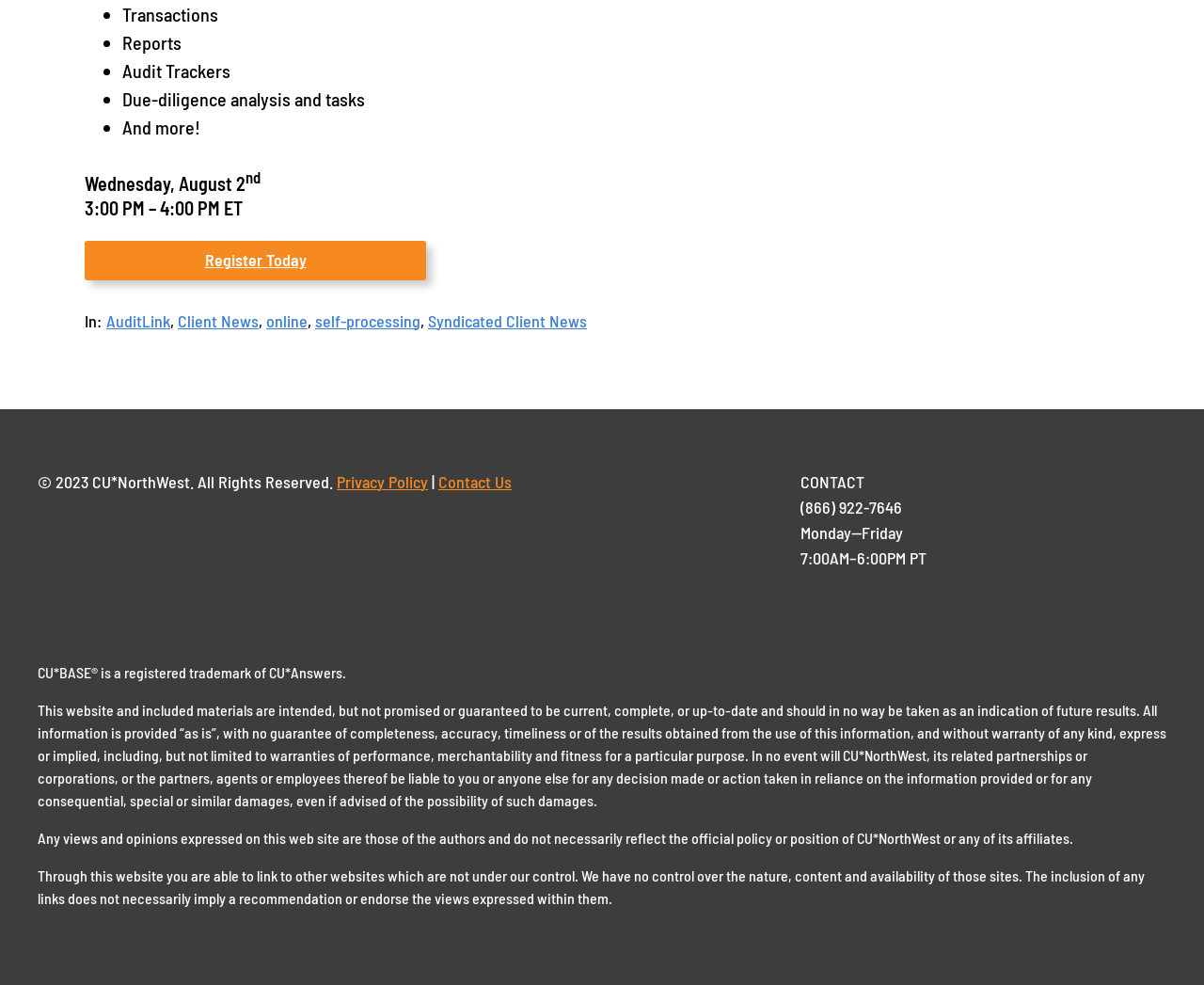Determine the bounding box of the UI component based on this description: "self-processing". The bounding box coordinates should be four float values between 0 and 1, i.e., [left, top, right, bottom].

[0.262, 0.315, 0.349, 0.336]